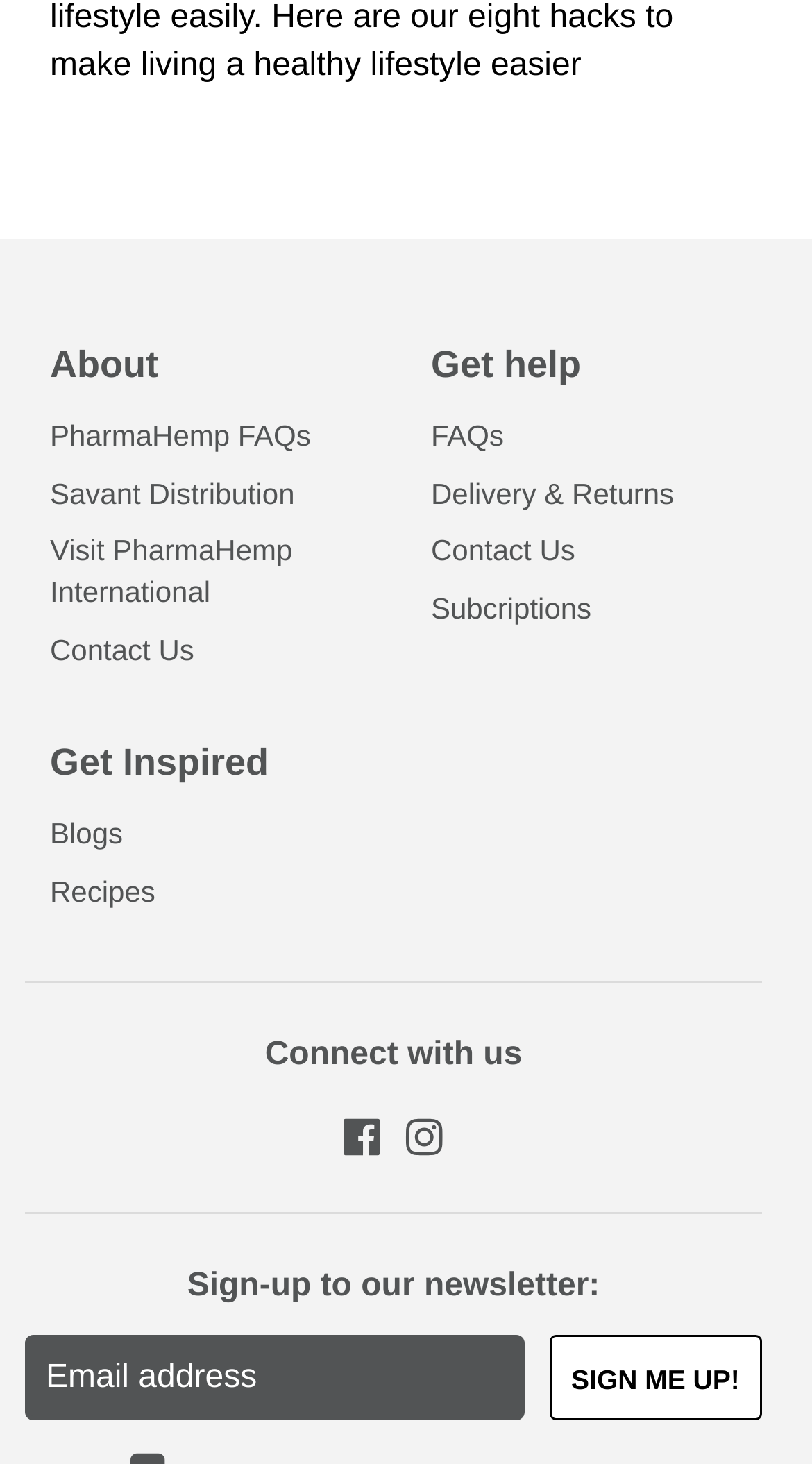Please find the bounding box coordinates of the section that needs to be clicked to achieve this instruction: "Read FAQs".

[0.531, 0.285, 0.938, 0.313]